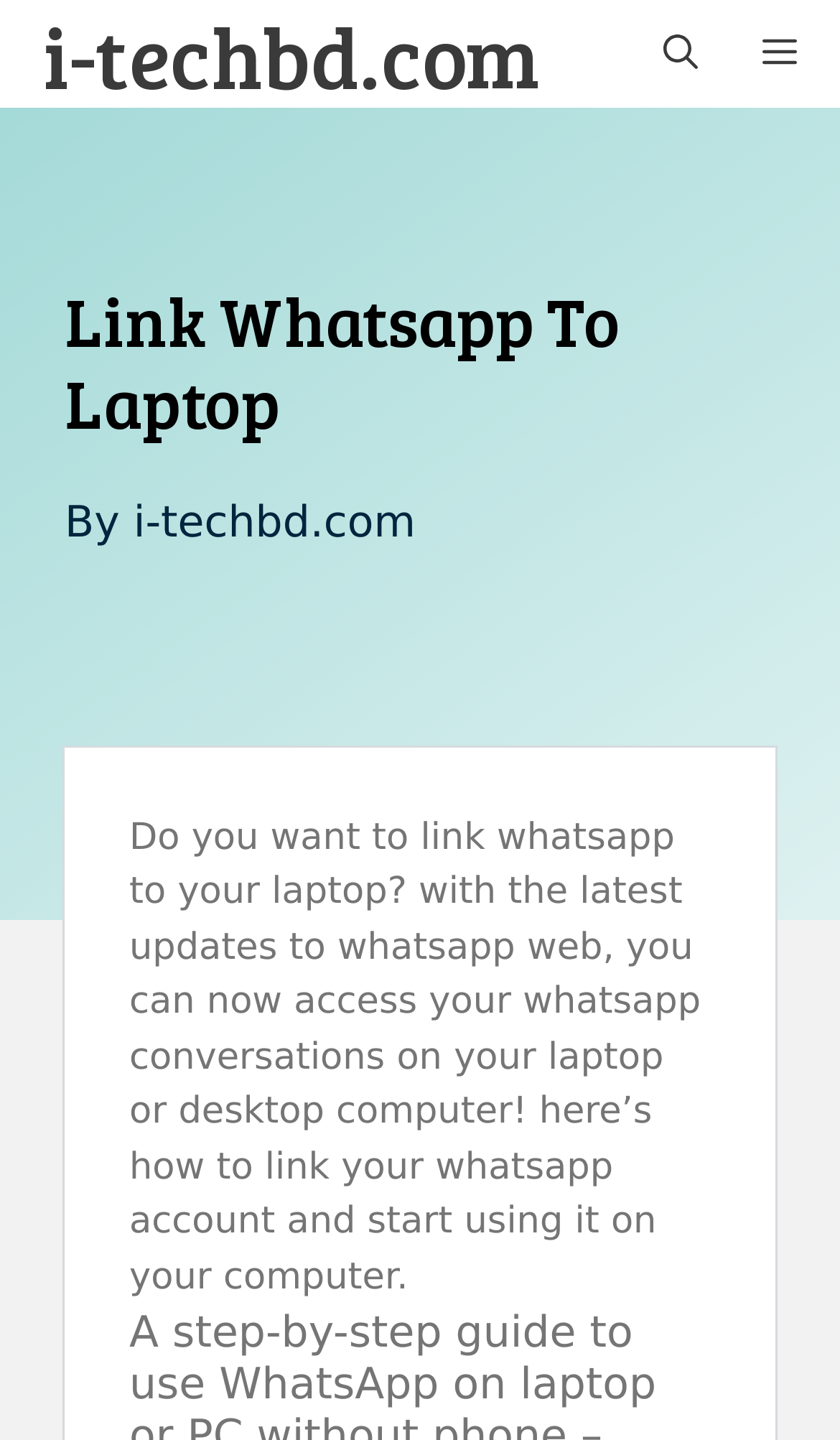What is the latest update to WhatsApp Web?
Please give a detailed and thorough answer to the question, covering all relevant points.

According to the webpage, the latest update to WhatsApp Web allows users to access their WhatsApp conversations on their laptop or desktop computer, which was not possible before.